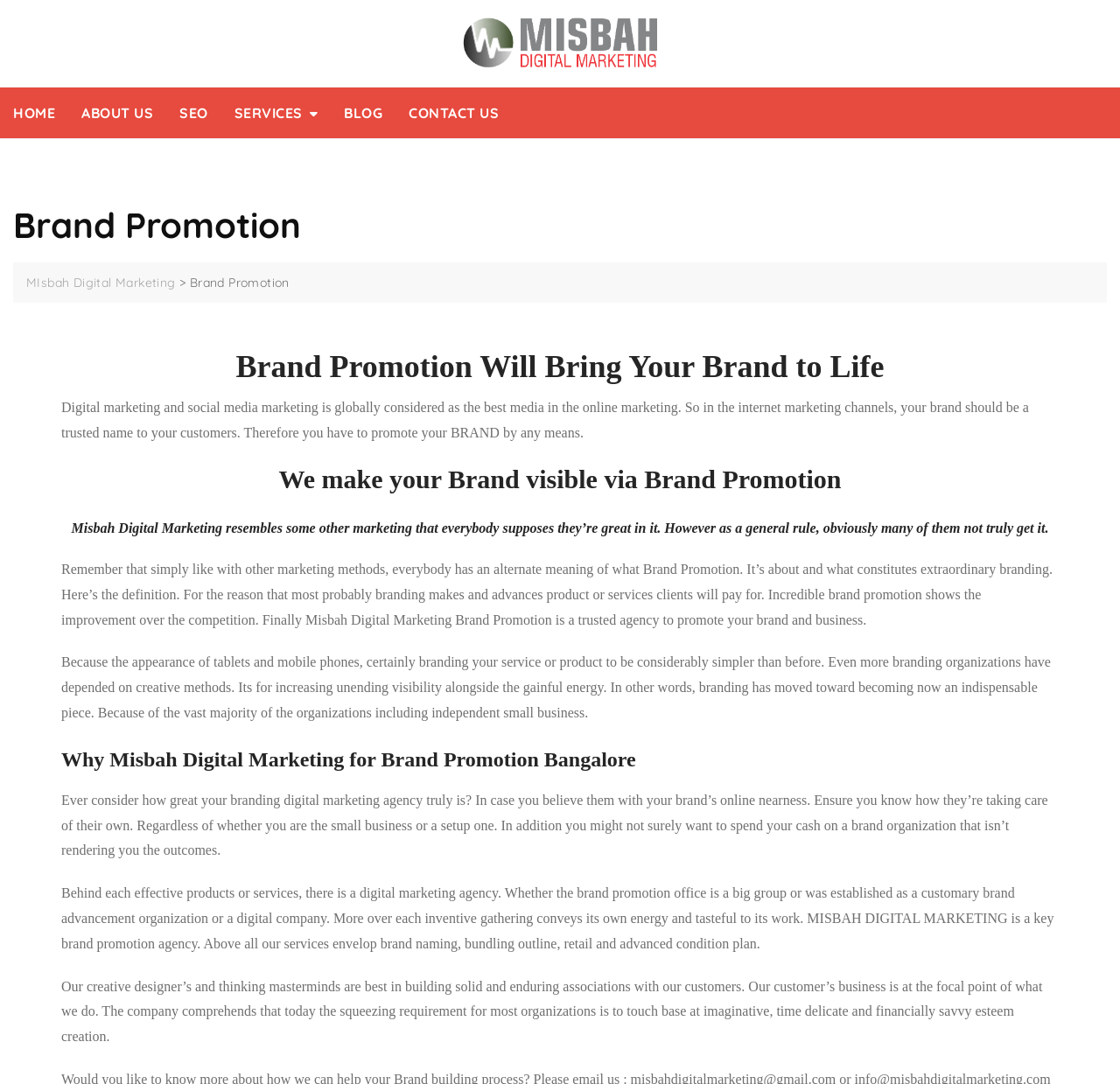What is the purpose of brand promotion?
From the screenshot, supply a one-word or short-phrase answer.

To bring brand to life